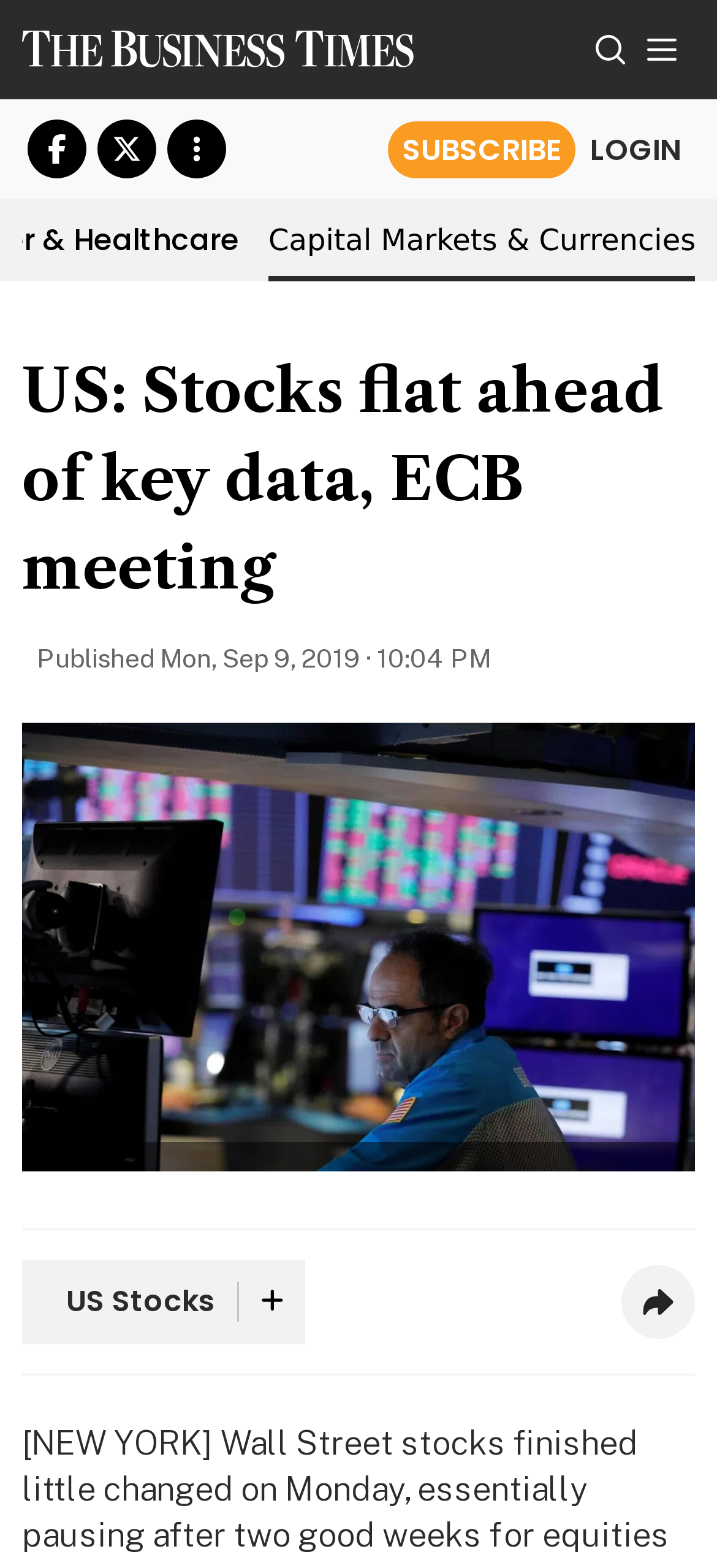What is the date of the article?
Answer the question with just one word or phrase using the image.

Mon, Sep 9, 2019